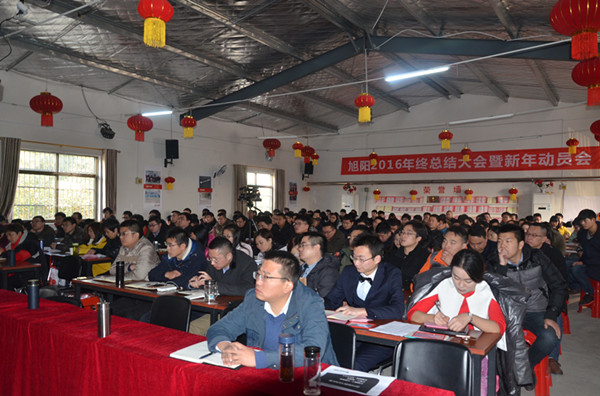Use a single word or phrase to answer the question:
What are the attendees doing in the foreground?

Writing notes and paying attention